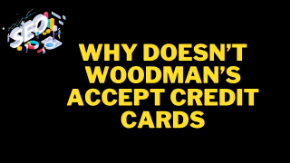Using the elements shown in the image, answer the question comprehensively: What is the primary reason for Woodman's cash-only policy?

According to the caption, Woodman's belief in the benefits of cash transactions, such as enhanced privacy and reduced processing fees, underscores their commitment to a seamless shopping experience, suggesting that enhanced privacy is one of the primary reasons for their cash-only policy.